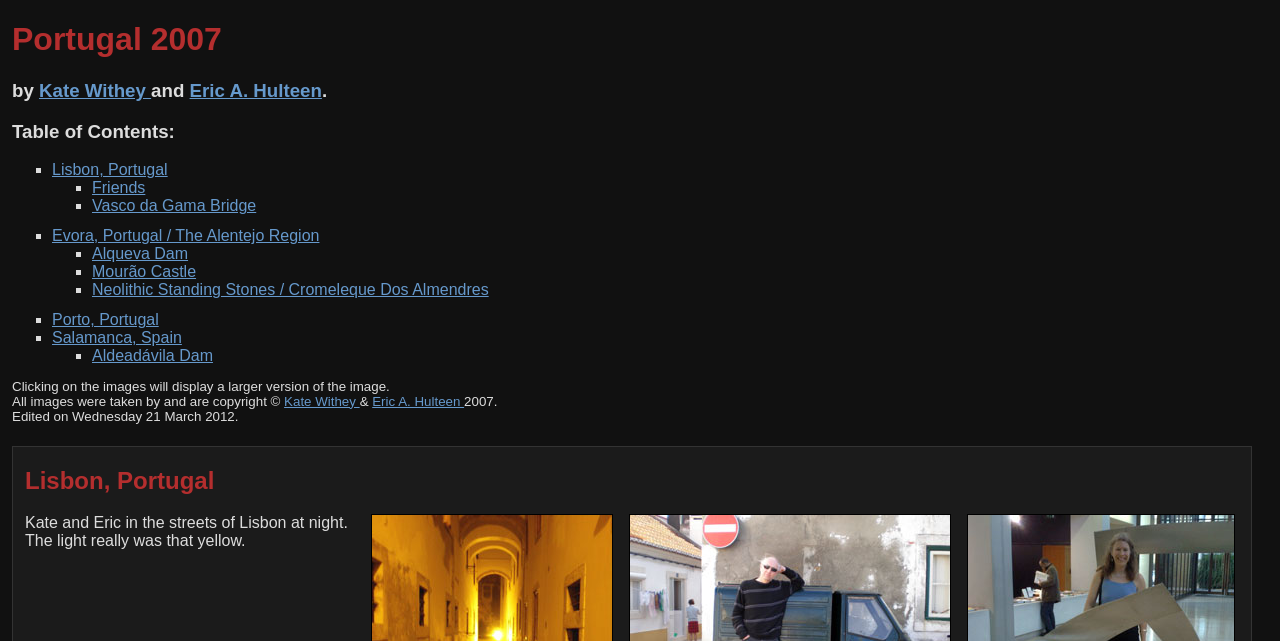Please identify the bounding box coordinates of the element's region that needs to be clicked to fulfill the following instruction: "Click on the link to Espensen Spirit's website". The bounding box coordinates should consist of four float numbers between 0 and 1, i.e., [left, top, right, bottom].

None